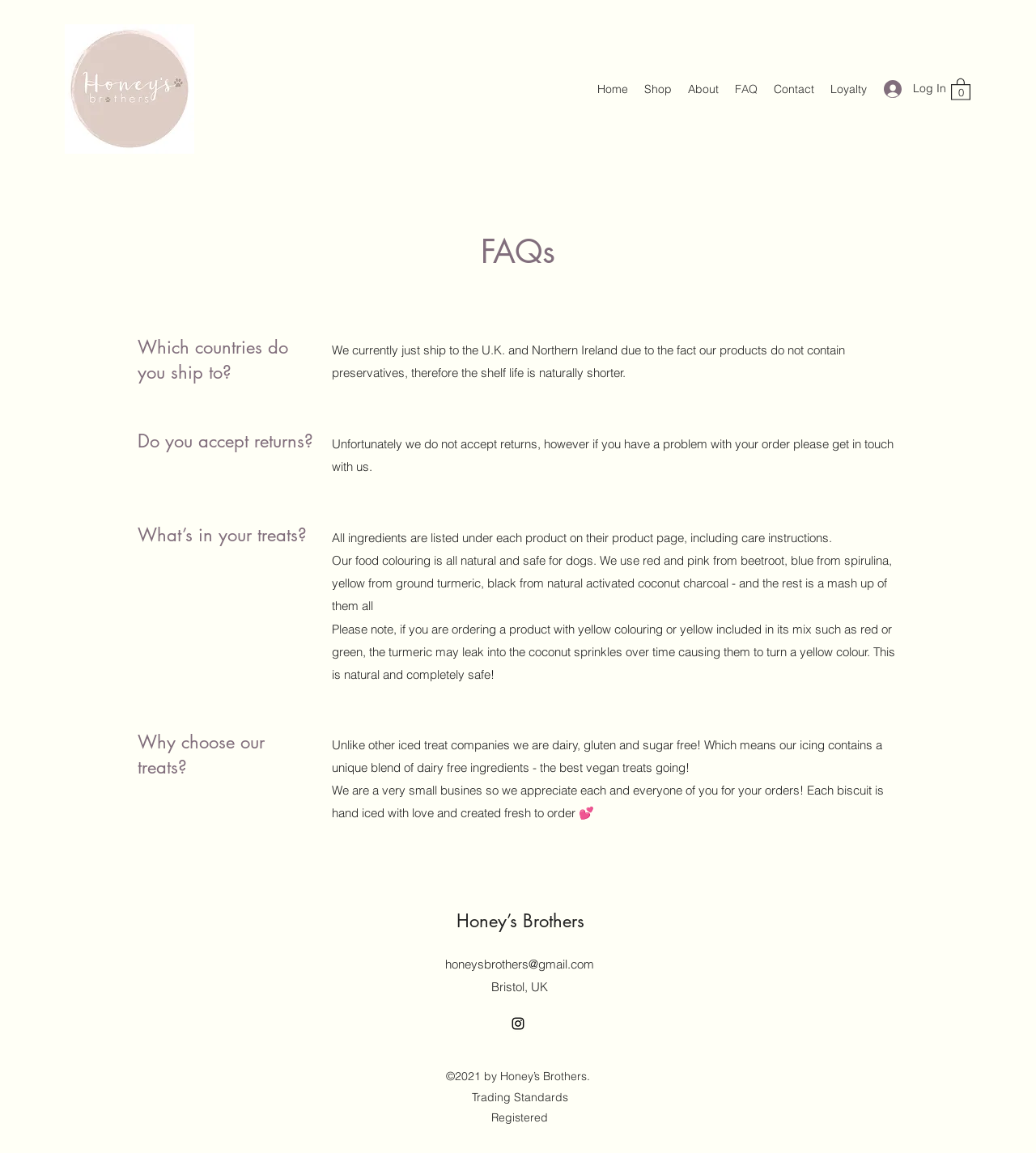Can you identify the bounding box coordinates of the clickable region needed to carry out this instruction: 'Contact Honey’s Brothers'? The coordinates should be four float numbers within the range of 0 to 1, stated as [left, top, right, bottom].

[0.739, 0.067, 0.794, 0.088]